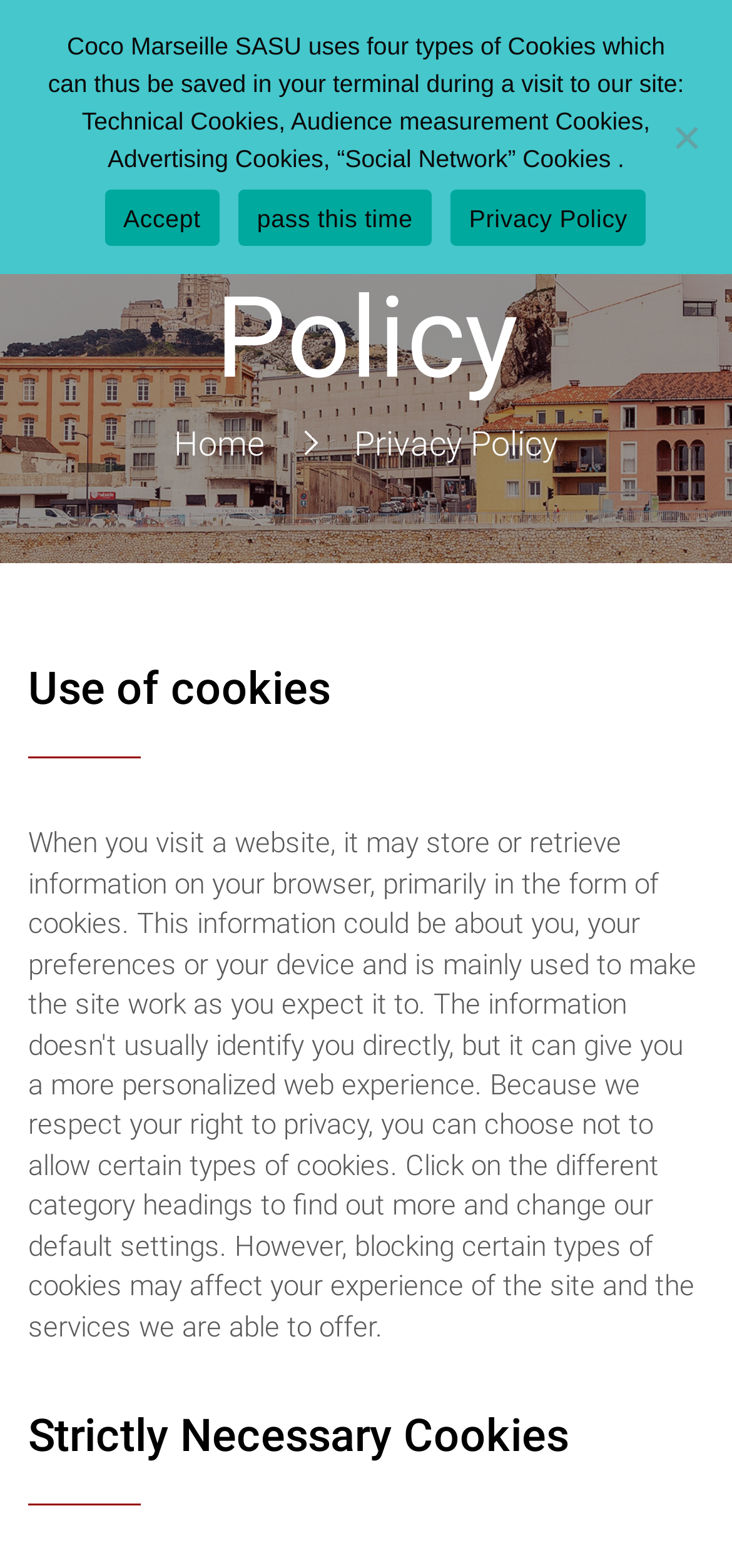Identify the bounding box for the UI element that is described as follows: "Home".

[0.237, 0.267, 0.36, 0.297]